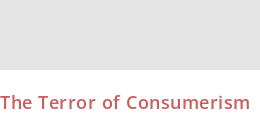Detail every visible element in the image extensively.

The image features the title "The Terror of Consumerism," which serves as a striking focal point in the content. This title suggests a critical examination of the impact of consumer culture on society, possibly exploring themes such as materialism, consumer behavior, and the ethical implications of modern consumption. Positioned prominently within the webpage, this image likely accompanies insightful discussions or articles that delve into these concerns, aiming to engage readers in reflecting on their own practices as consumers in a fast-paced, consumer-driven world.